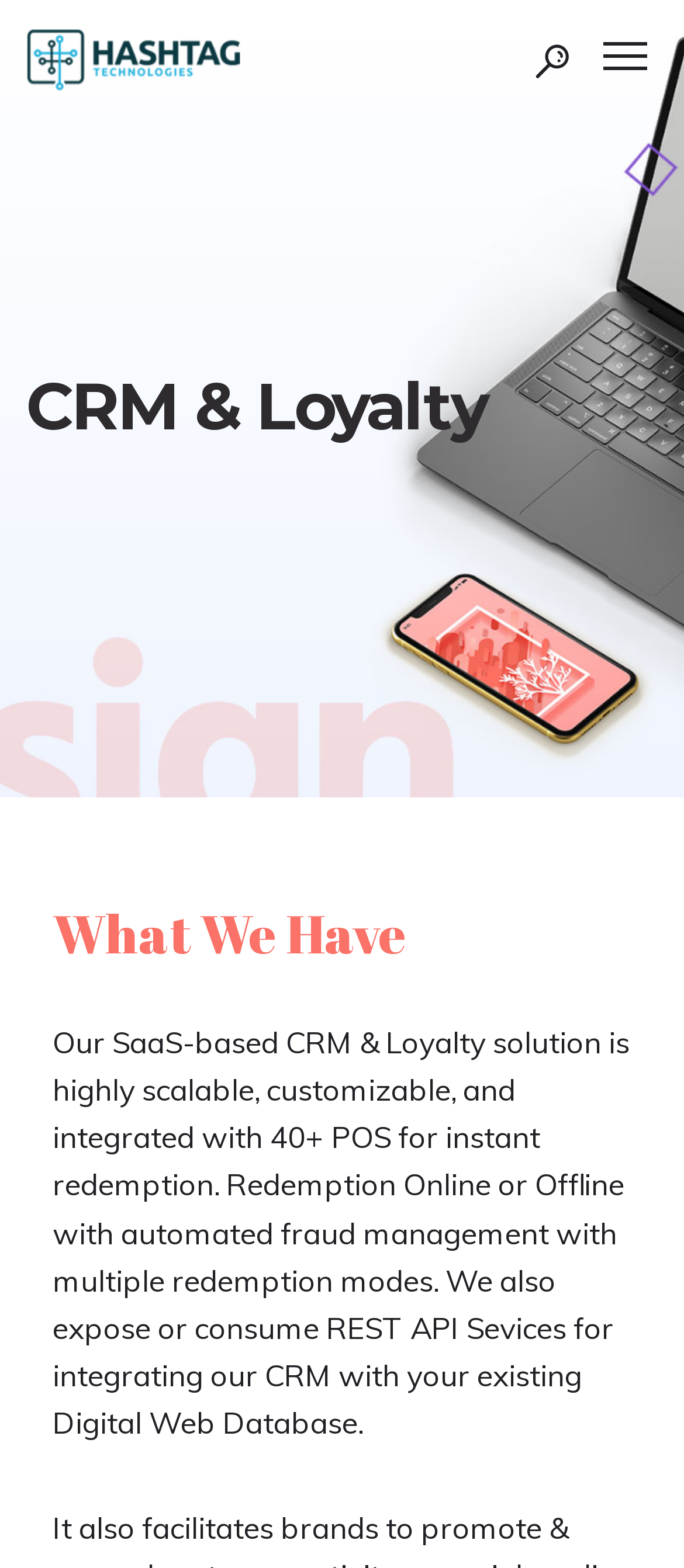What is the layout of the top navigation menu?
Using the picture, provide a one-word or short phrase answer.

Horizontal